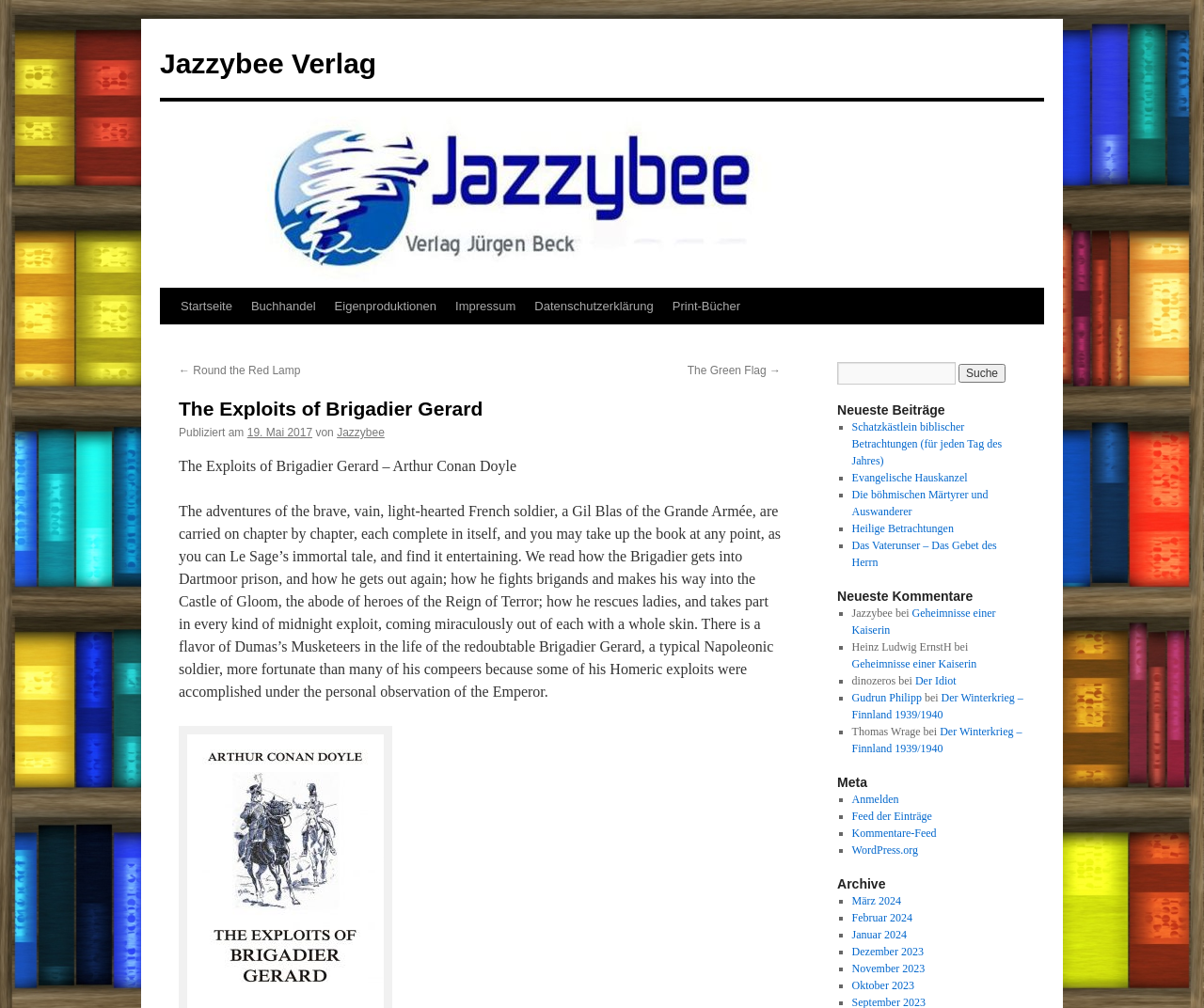Carefully examine the image and provide an in-depth answer to the question: What is the name of the publisher?

The name of the publisher can be found in the link element with the text 'Jazzybee Verlag' which is located at the top of the webpage.